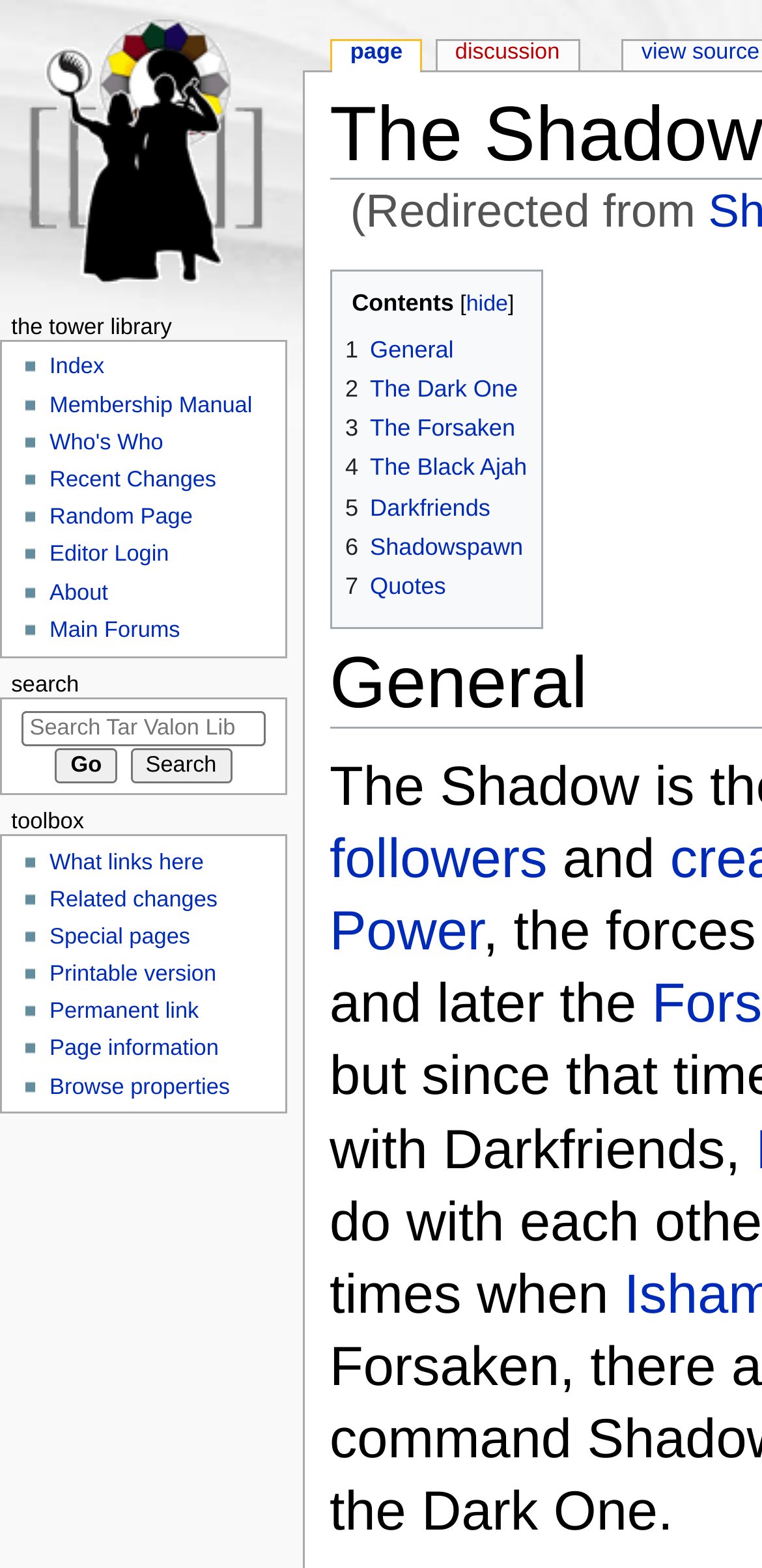Explain the webpage in detail.

The webpage is titled "The Shadow - Tar Valon Library". At the top, there is a link to "Visit the main page" and a heading "the tower library". Below this, there is a list of links, including "Index", "Membership Manual", "Who's Who", "Recent Changes", "Random Page", "Editor Login", "About", and "Main Forums".

On the left side of the page, there is a search bar with a heading "search" and a button "Go". Below the search bar, there is a section titled "toolbox" with links to "What links here", "Related changes", "Special pages", "Printable version", "Permanent link", "Page information", and "Browse properties".

In the main content area, there is a table of contents with links to various sections, including "General", "The Dark One", "The Forsaken", "The Black Ajah", "Darkfriends", "Shadowspawn", and "Quotes". Above the table of contents, there is a link to "navigation" and a link to "search". There is also a button to "hide" the table of contents.

At the bottom of the page, there is a link to "followers" and a sentence "and later the".